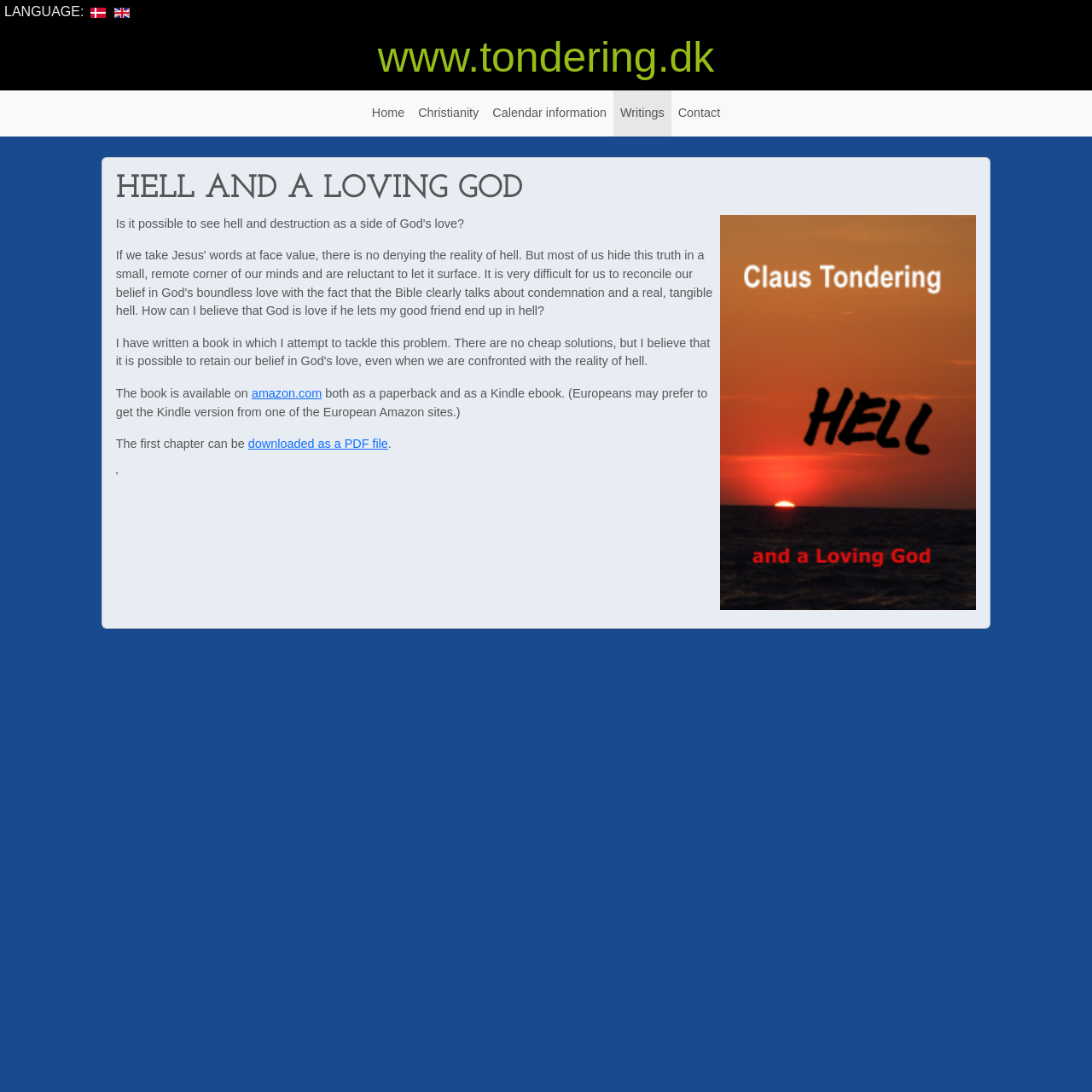With reference to the image, please provide a detailed answer to the following question: What is the URL of the website?

I found the URL by looking at the top-center section of the webpage, where I saw the text 'www.tondering.dk'.